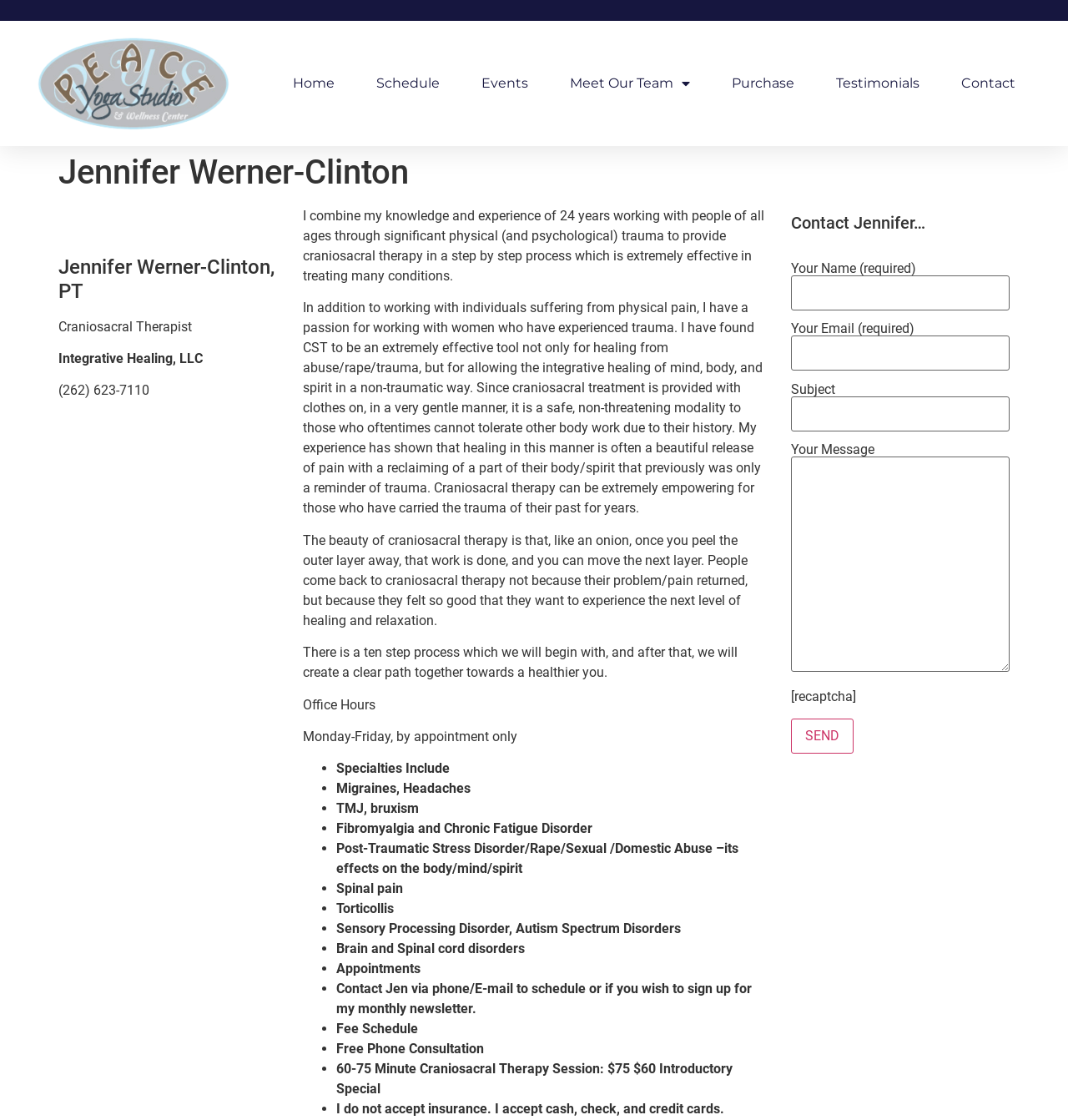Determine the bounding box coordinates of the element's region needed to click to follow the instruction: "Click the Meet Our Team link". Provide these coordinates as four float numbers between 0 and 1, formatted as [left, top, right, bottom].

[0.534, 0.057, 0.646, 0.092]